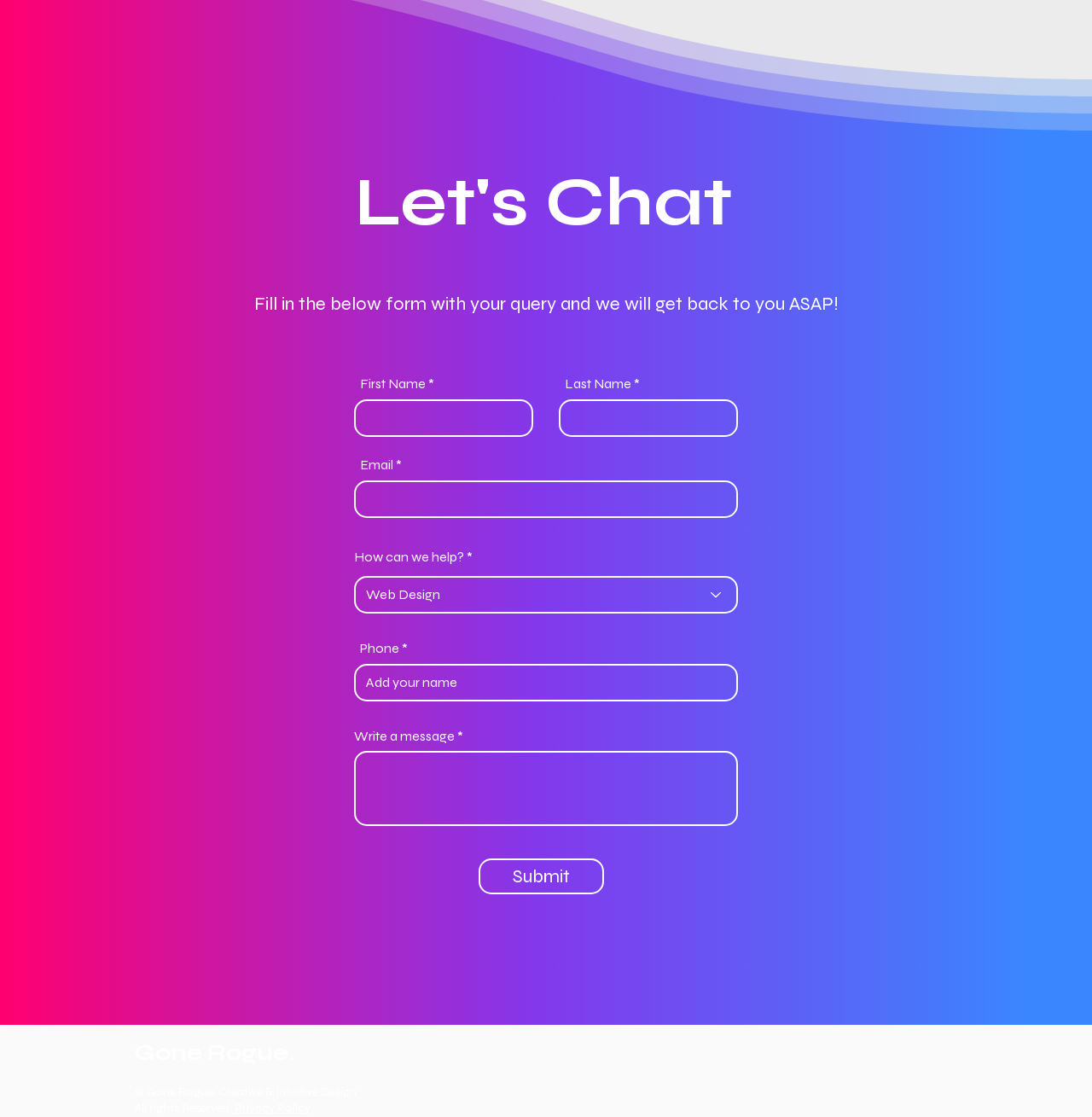What is the purpose of the form?
Can you give a detailed and elaborate answer to the question?

The form has fields for First Name, Last Name, Email, Phone, and a message, which suggests that it is used to contact Gone Rogue. The text above the form also indicates that the user should fill in the form with their query and they will get back to them ASAP.